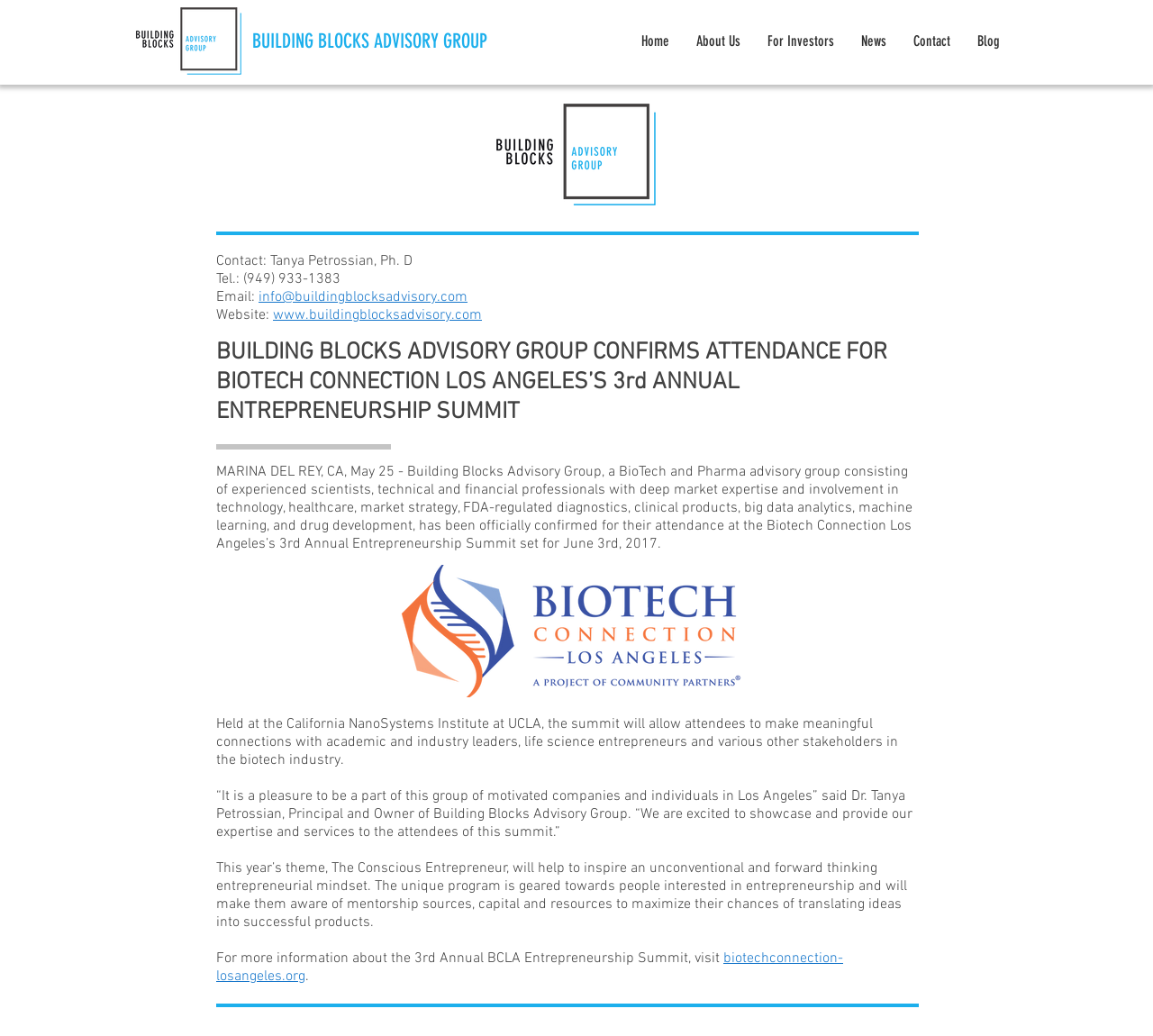Locate the bounding box coordinates of the UI element described by: "Blog". Provide the coordinates as four float numbers between 0 and 1, formatted as [left, top, right, bottom].

[0.836, 0.027, 0.879, 0.053]